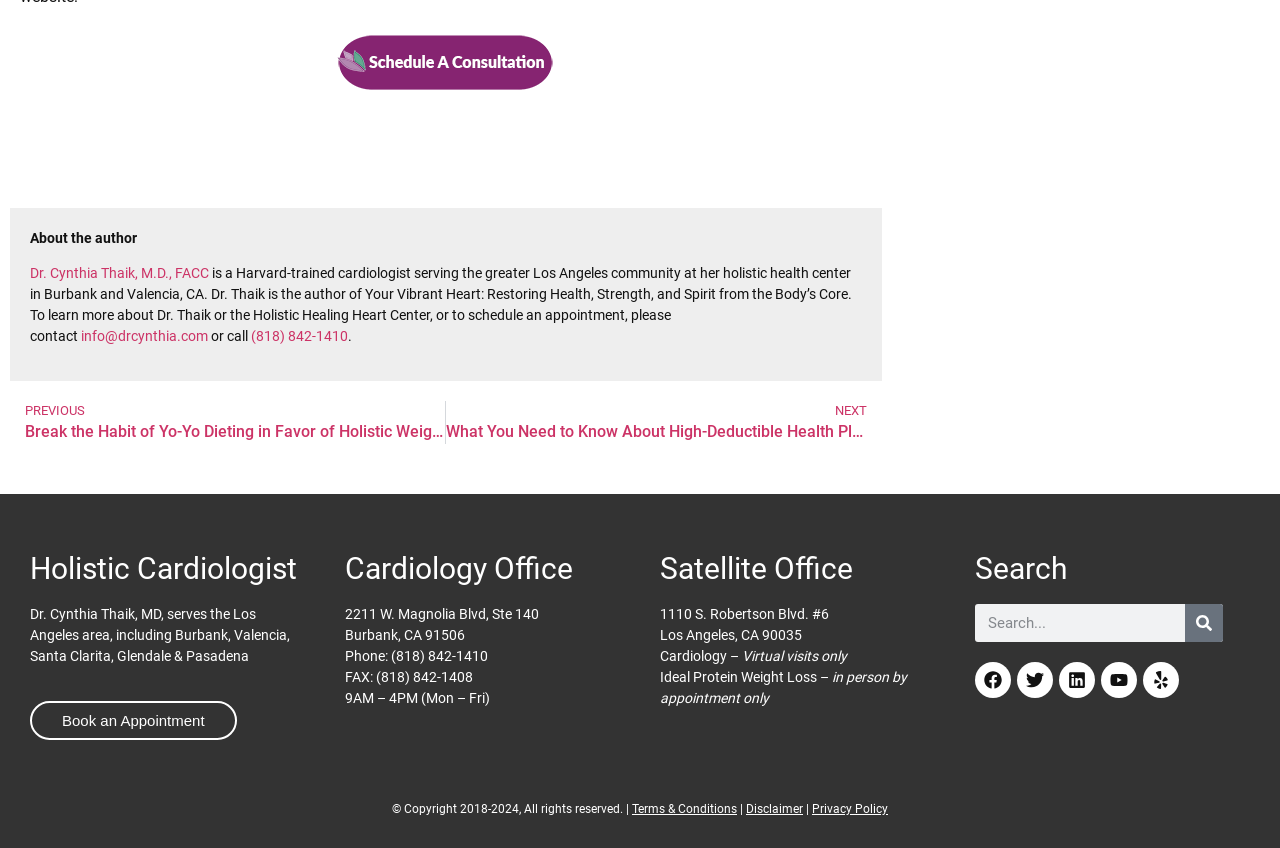Examine the image and give a thorough answer to the following question:
What is the purpose of the 'Search' button?

The 'Search' button is located at the top right corner of the webpage, and it allows users to search for specific content within the website. When clicked, it opens a search box where users can input their search queries.